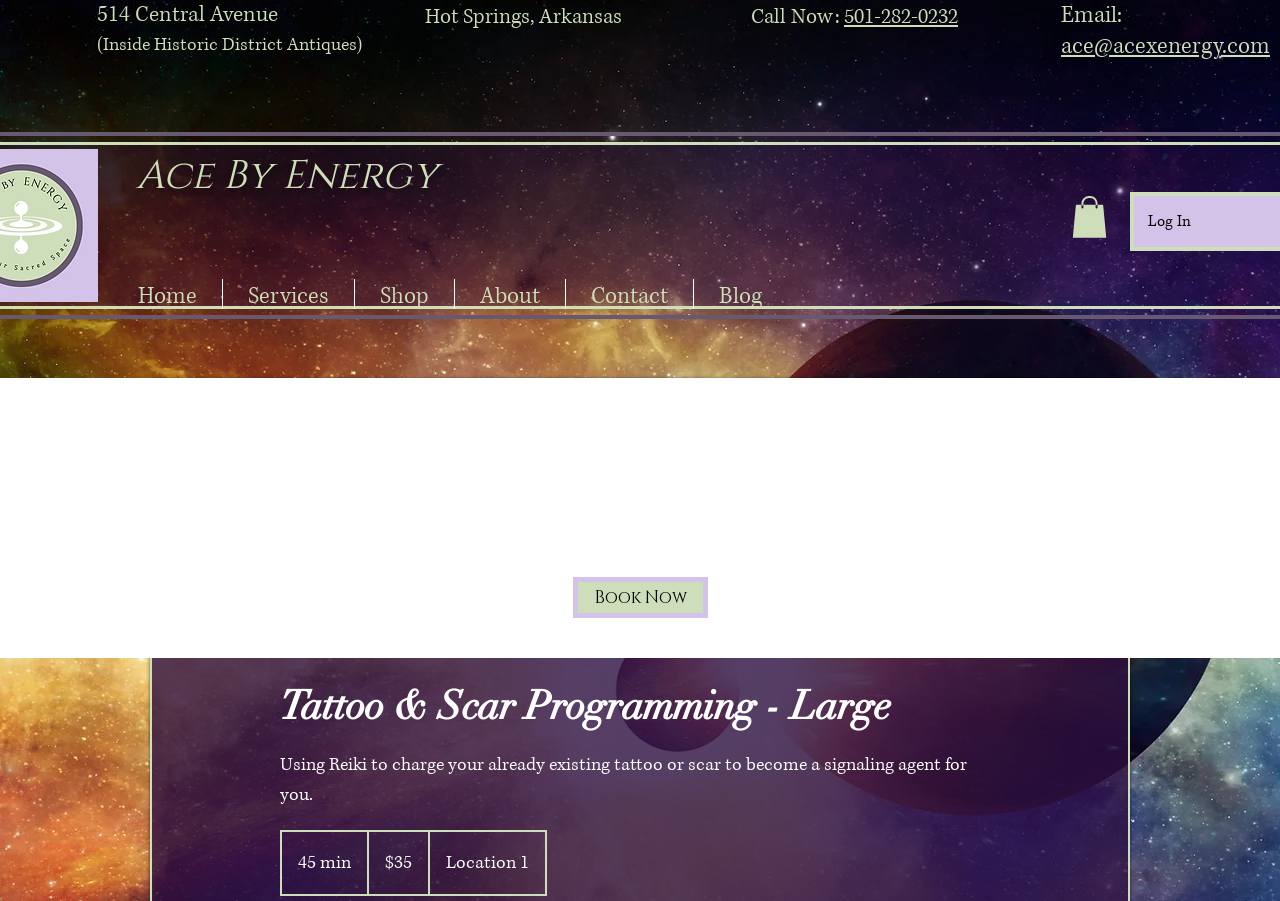Provide a thorough description of the webpage you see.

This webpage appears to be a service page for "Tattoo & Scar Programming - Large" offered by Ace By Energy. At the top of the page, there are three headings providing the business's address, "514 Central Avenue (Inside Historic District Antiques)" in Hot Springs, Arkansas, and a call-to-action to "Call Now" with a phone number, 501-282-0232. 

Below the address, there is a heading with the business name, "Ace By Energy", which is also a link. To the right of the business name, there are two links: a phone number and an email address. 

Underneath, there is a navigation menu with five links: "Home", "Services", "Shop", "About", and "Contact", as well as a "Blog" link. 

On the right side of the navigation menu, there is a button with an image, and another button labeled "Log In". 

The main content of the page is divided into two sections. The top section has a heading "Tattoo & Scar Programming - Large" and a link to "Book Now". Below the heading, there is a paragraph of text describing the service, which involves using Reiki to charge a tattoo or scar to become a signaling agent. 

The bottom section of the main content has three lines of text. The first line indicates the price of the service, $35 US dollars. The second line says "Location 1".